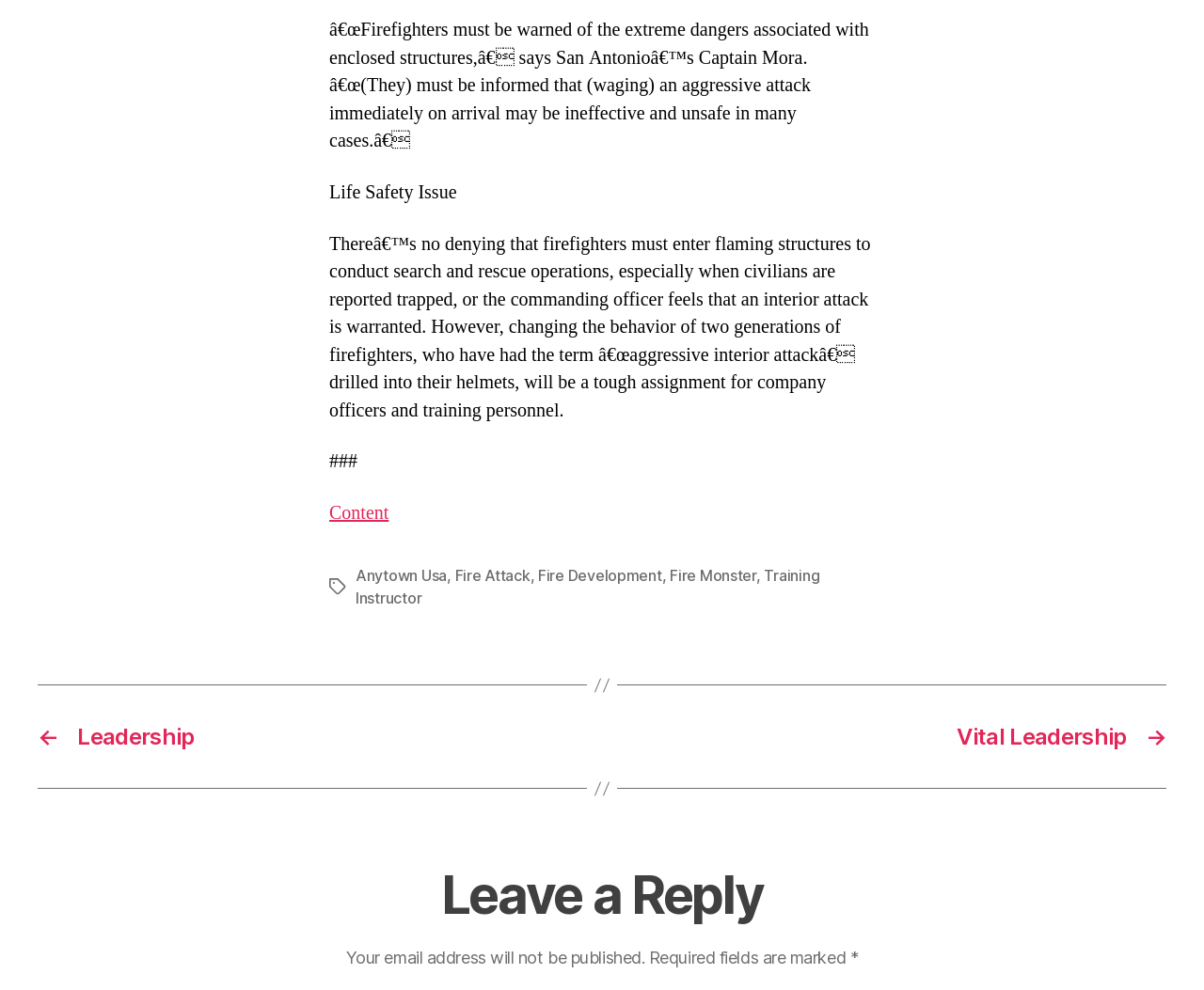Please indicate the bounding box coordinates for the clickable area to complete the following task: "Click on the 'Leadership' link". The coordinates should be specified as four float numbers between 0 and 1, i.e., [left, top, right, bottom].

[0.031, 0.734, 0.484, 0.761]